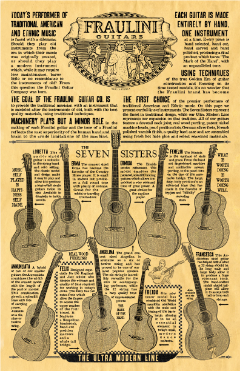Refer to the screenshot and answer the following question in detail:
What are the guitar models referred to as?

According to the caption, the various guitar models illustrated in the advertisement are referred to as 'The Seven Sisters', each labeled with names like 'Lustrato' and 'Angeline'.